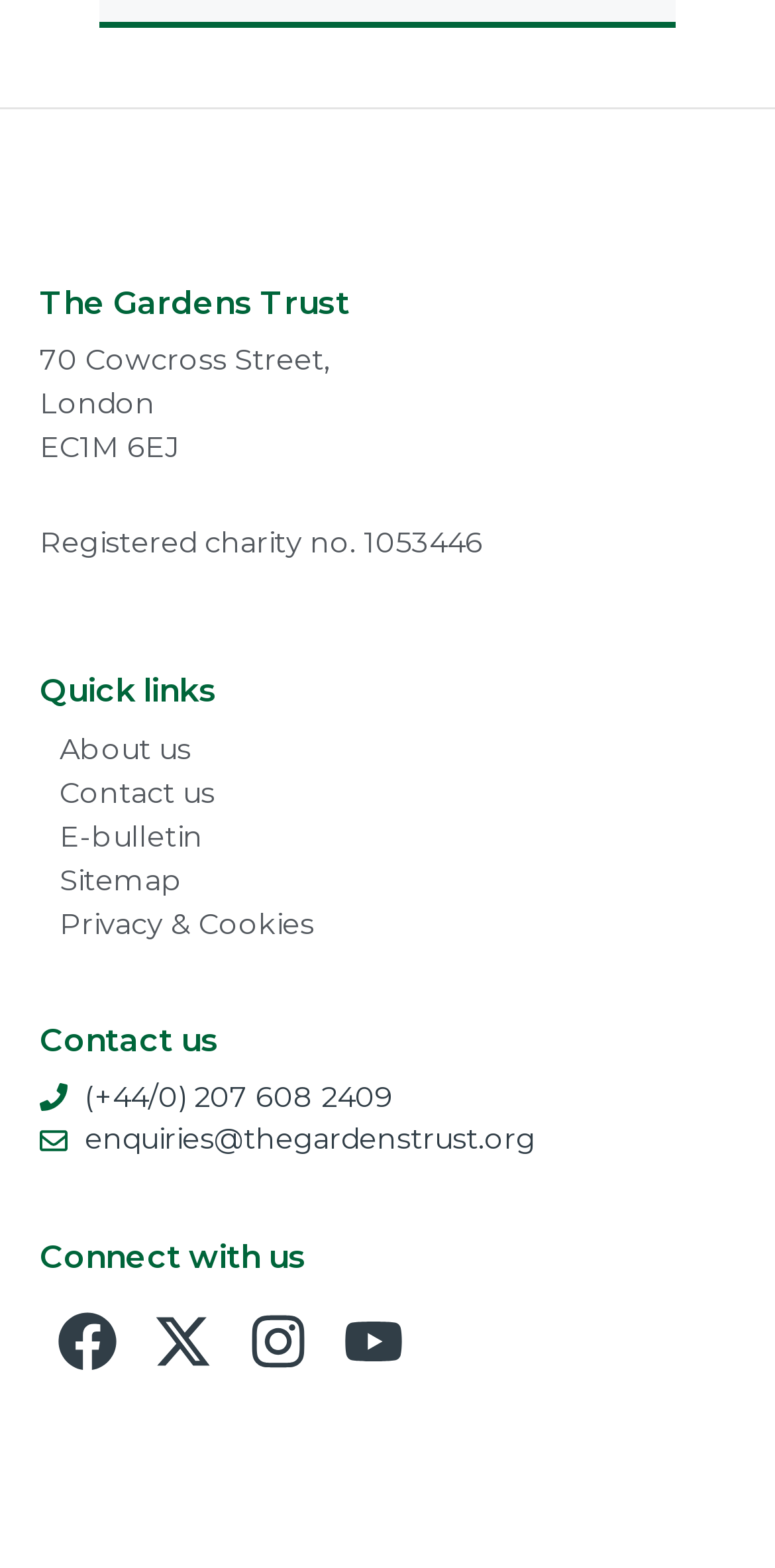Show the bounding box coordinates for the HTML element described as: "10A Sessions".

None